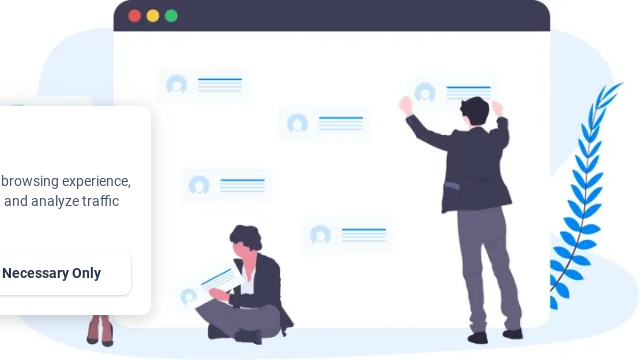Answer the following inquiry with a single word or phrase:
Are the two professionals in a traditional office setting?

Yes